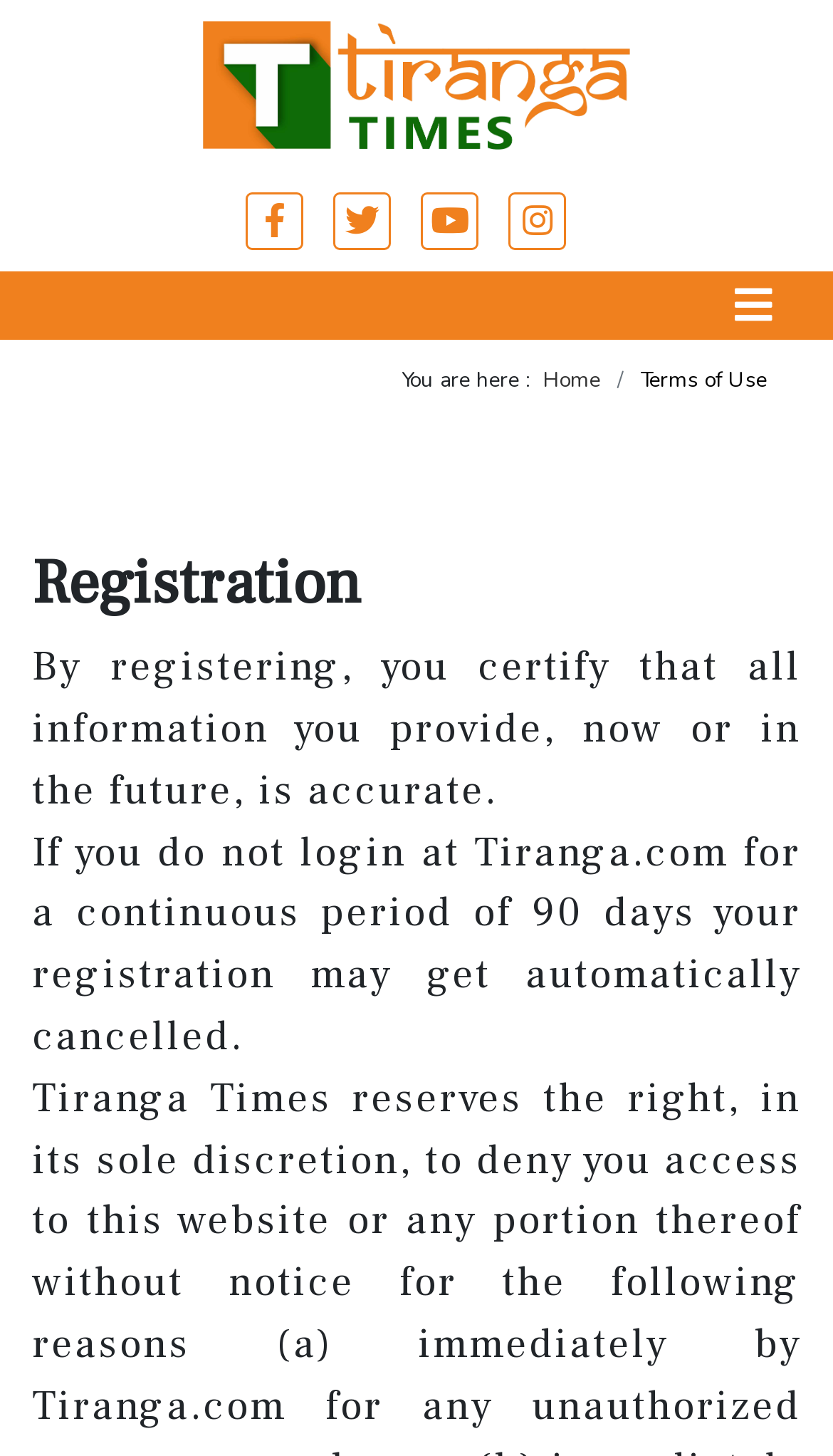Give a complete and precise description of the webpage's appearance.

The webpage is titled "Tiranga Times" and appears to be a news portal. At the top left, there is a logo image with the text "Tiranga Times | News Portal | Lates News India|" next to it, which is also a clickable link. Below the logo, there are four social media icons, represented by Unicode characters, aligned horizontally.

On the top right, there is a toggle navigation button that controls the navigation bar. The navigation bar has a breadcrumb section that displays the current location, with the text "You are here :" followed by a link to the "Home" page and a "Terms of Use" link.

Below the navigation bar, there is a prominent heading that reads "Registration". This section contains two paragraphs of text, one stating the terms of registration and the other warning about the automatic cancellation of registration if the user does not log in for 90 days.

There are no news articles or other content visible on this page, suggesting that it may be a registration or login page for the Tiranga Times website.